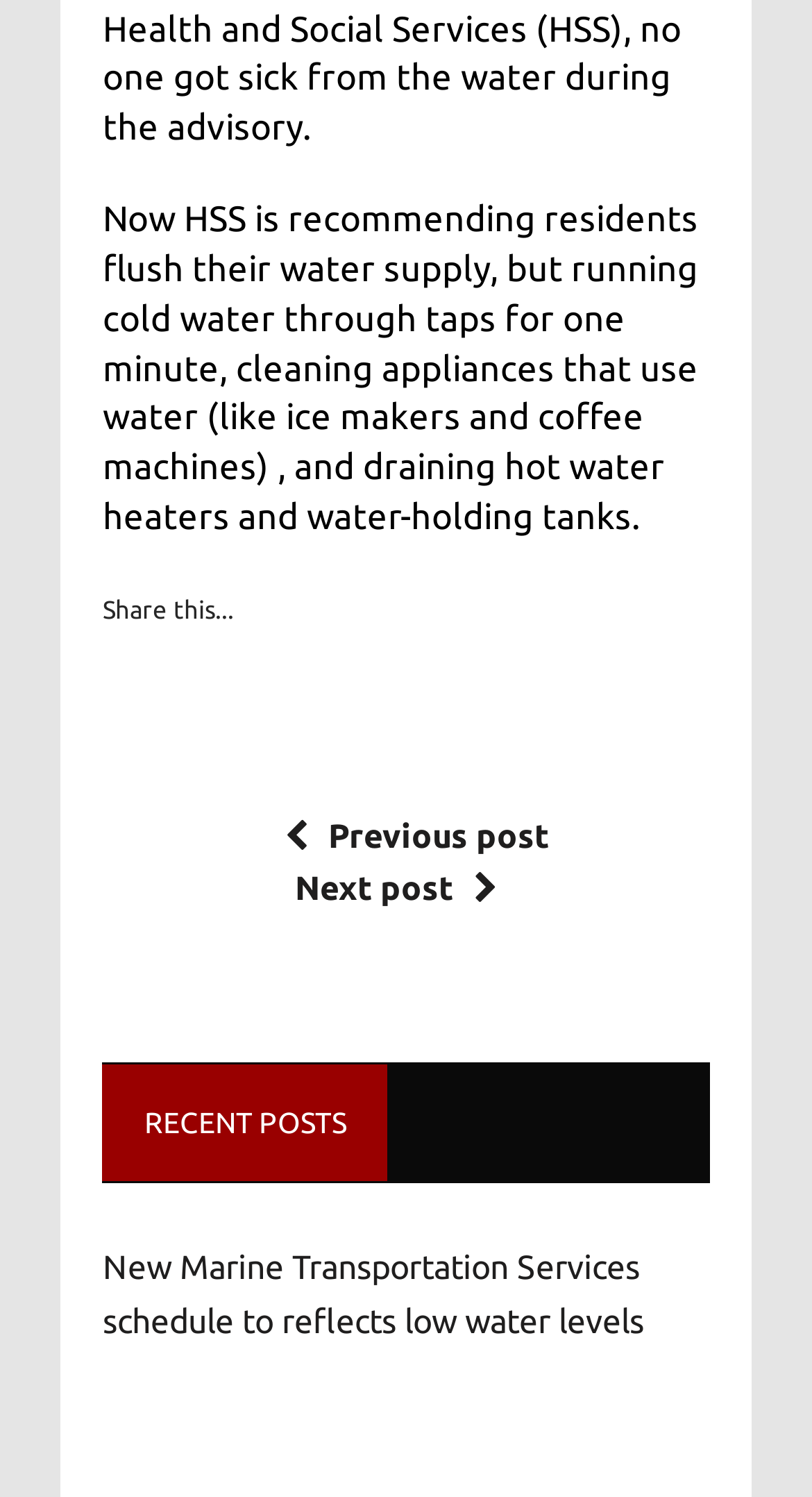How many recent posts are listed?
Please provide a comprehensive answer based on the information in the image.

There is only one recent post listed below the 'RECENT POSTS' heading, which is 'New Marine Transportation Services schedule to reflects low water levels'.